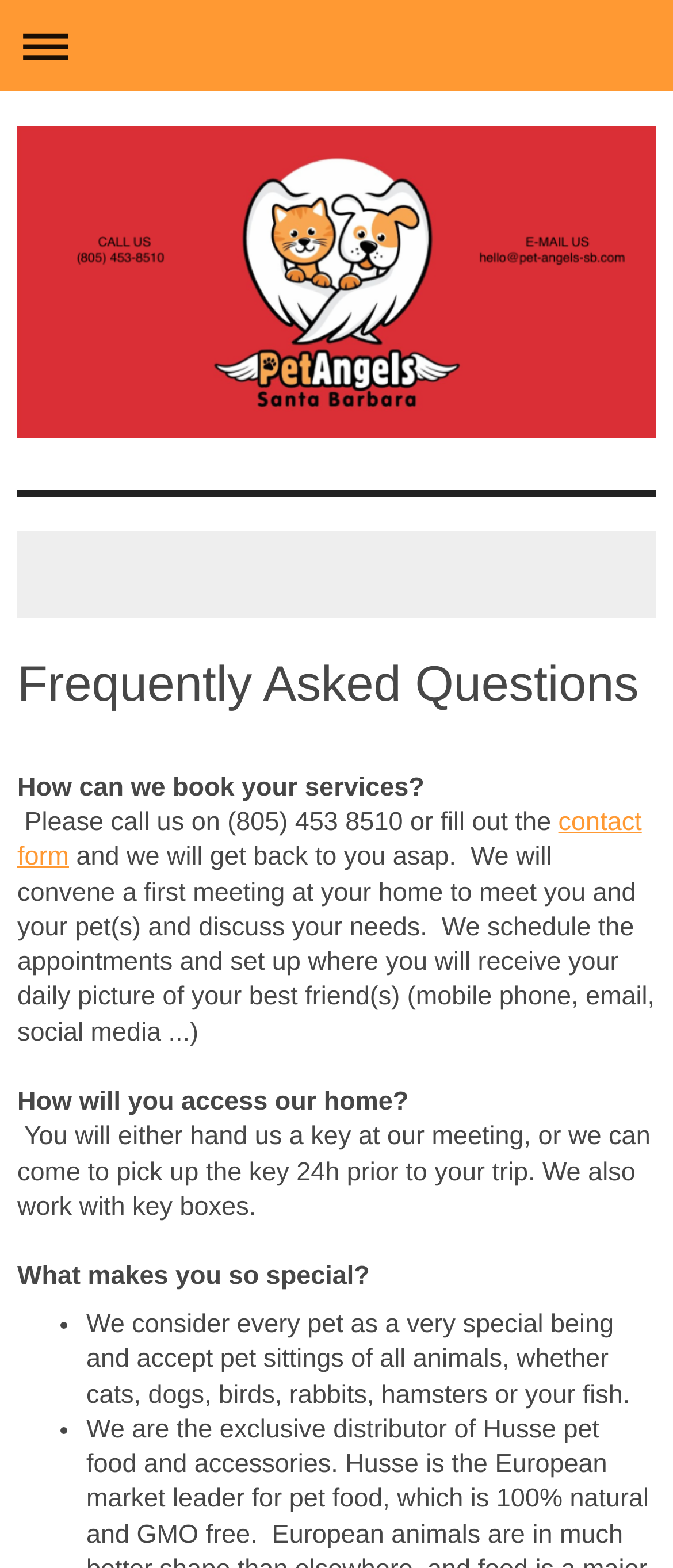Extract the heading text from the webpage.

Frequently Asked Questions